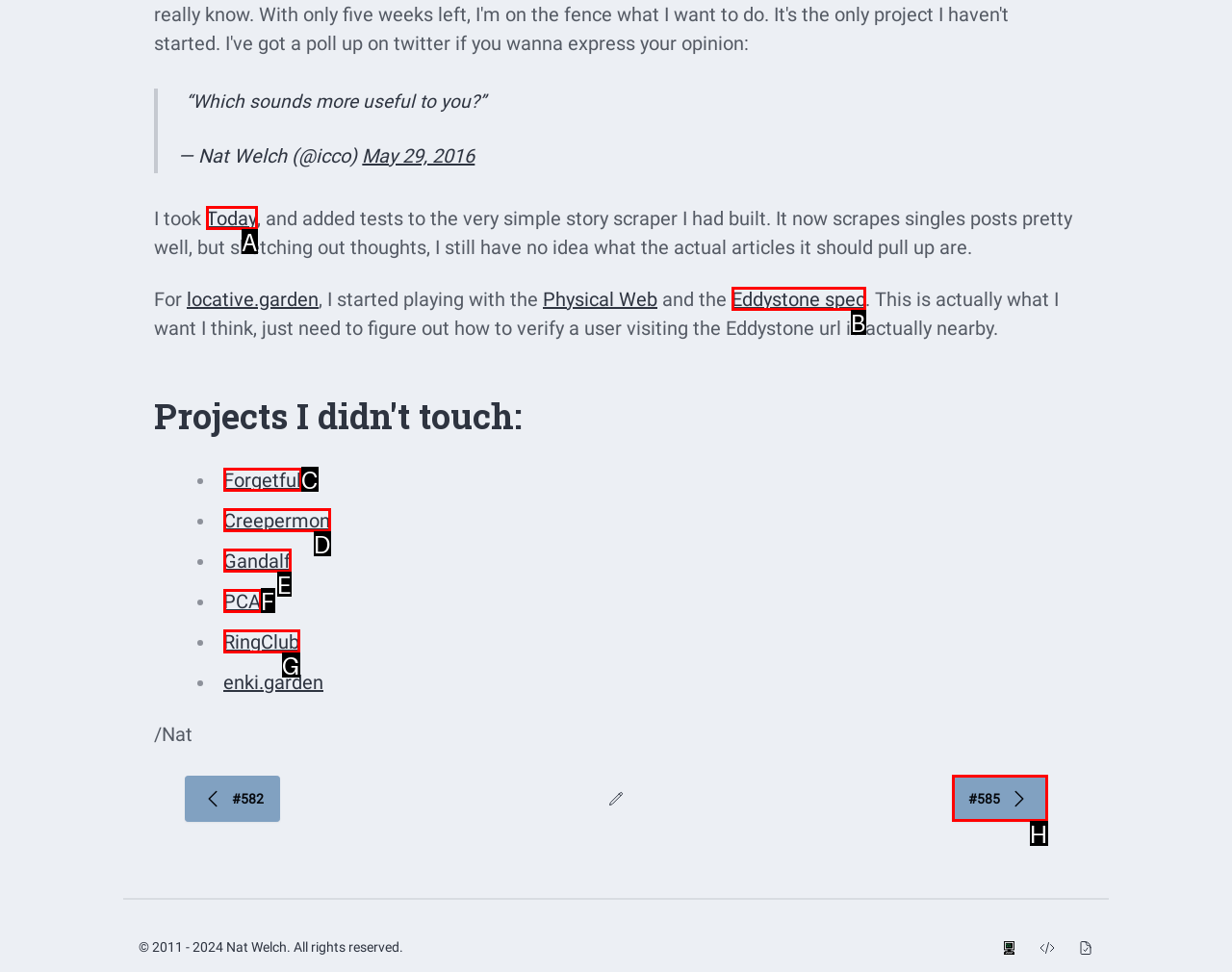Based on the provided element description: RingClub, identify the best matching HTML element. Respond with the corresponding letter from the options shown.

G